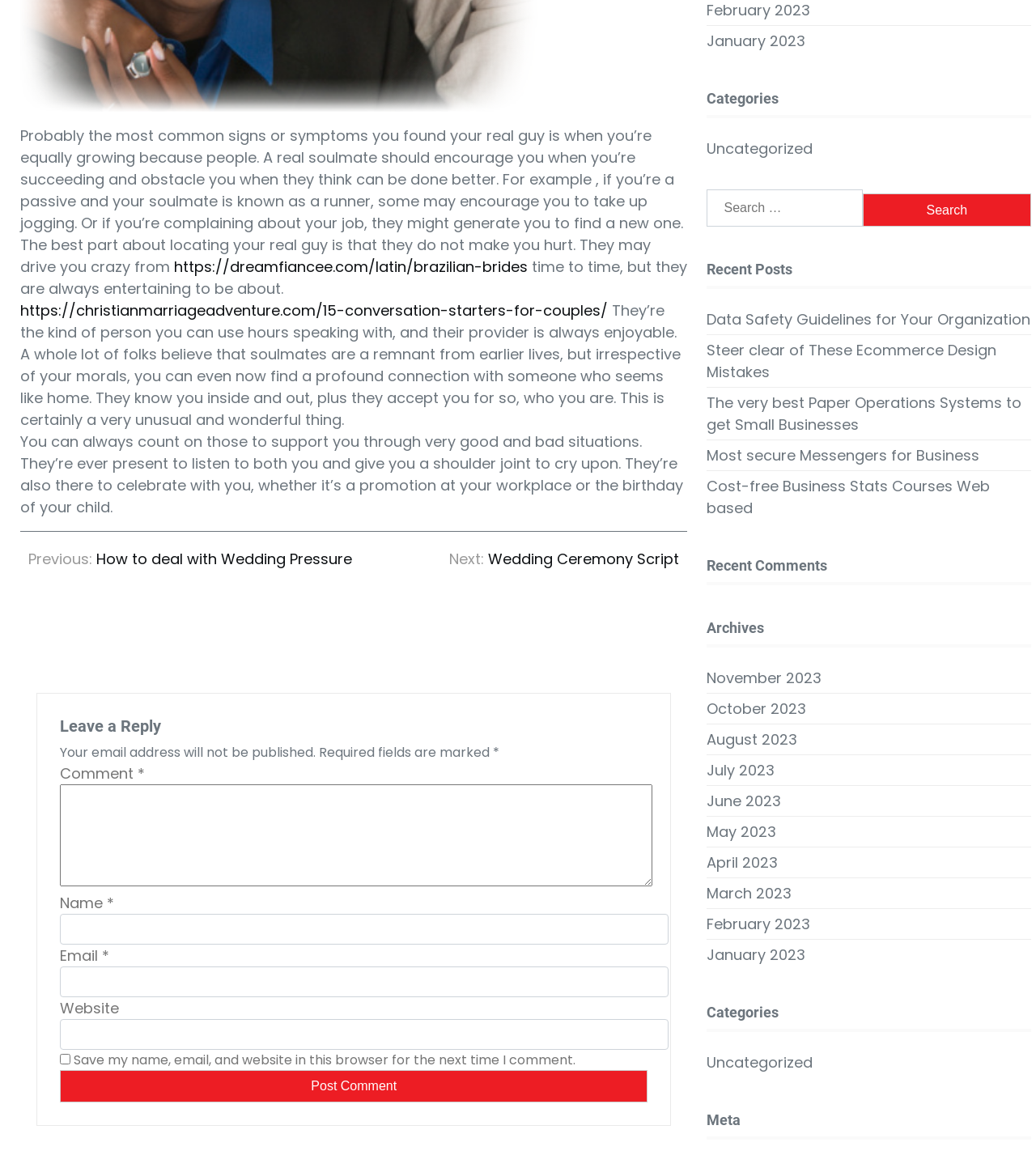Please find the bounding box coordinates of the section that needs to be clicked to achieve this instruction: "Search for something in the search box".

[0.682, 0.165, 0.833, 0.197]